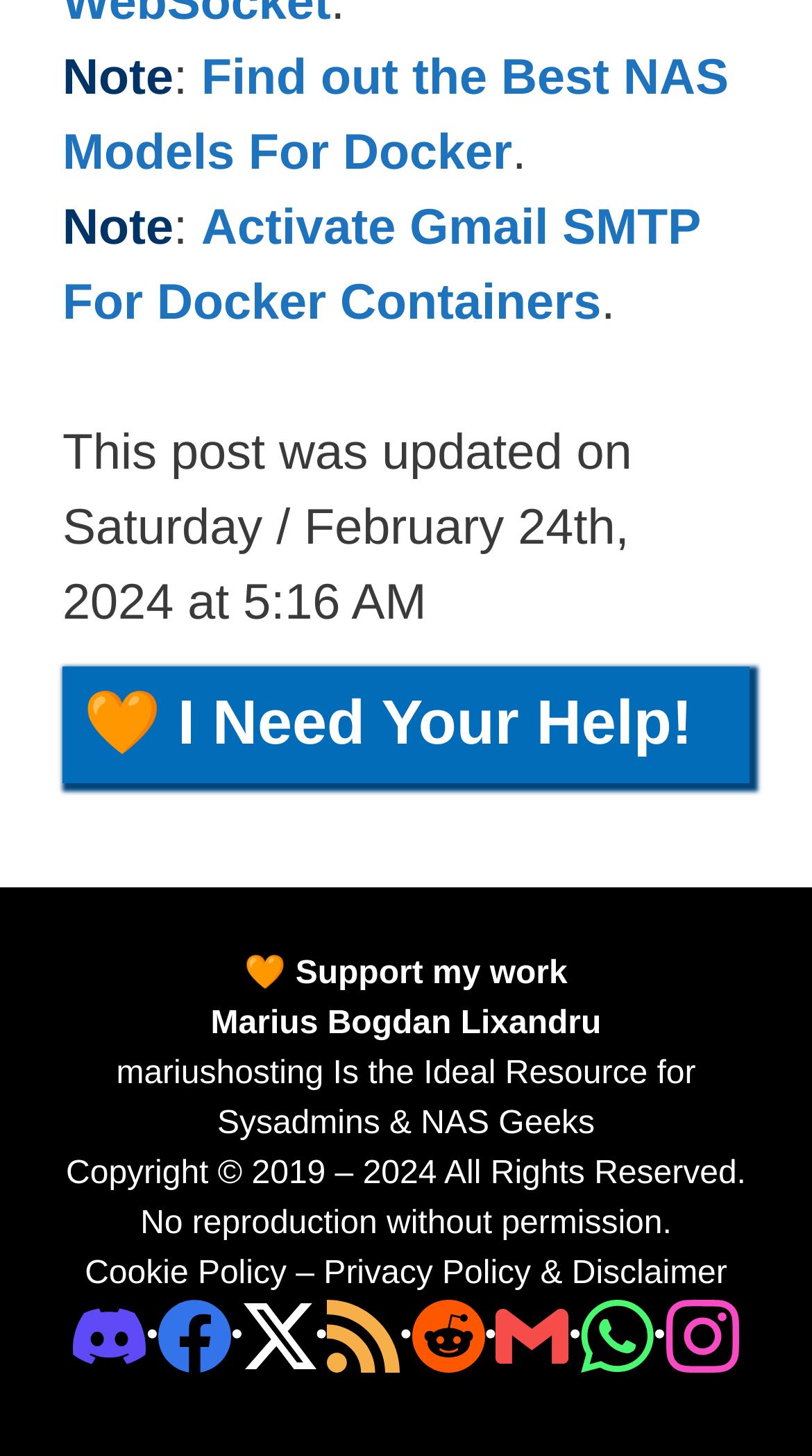What is the purpose of the section with the heading 'I Need Your Help!'?
Could you give a comprehensive explanation in response to this question?

The heading 'I Need Your Help!' is a prominent element on the webpage, and it is likely that the purpose of this section is to ask for help or support from the users. The presence of a link with the same text also reinforces this idea.